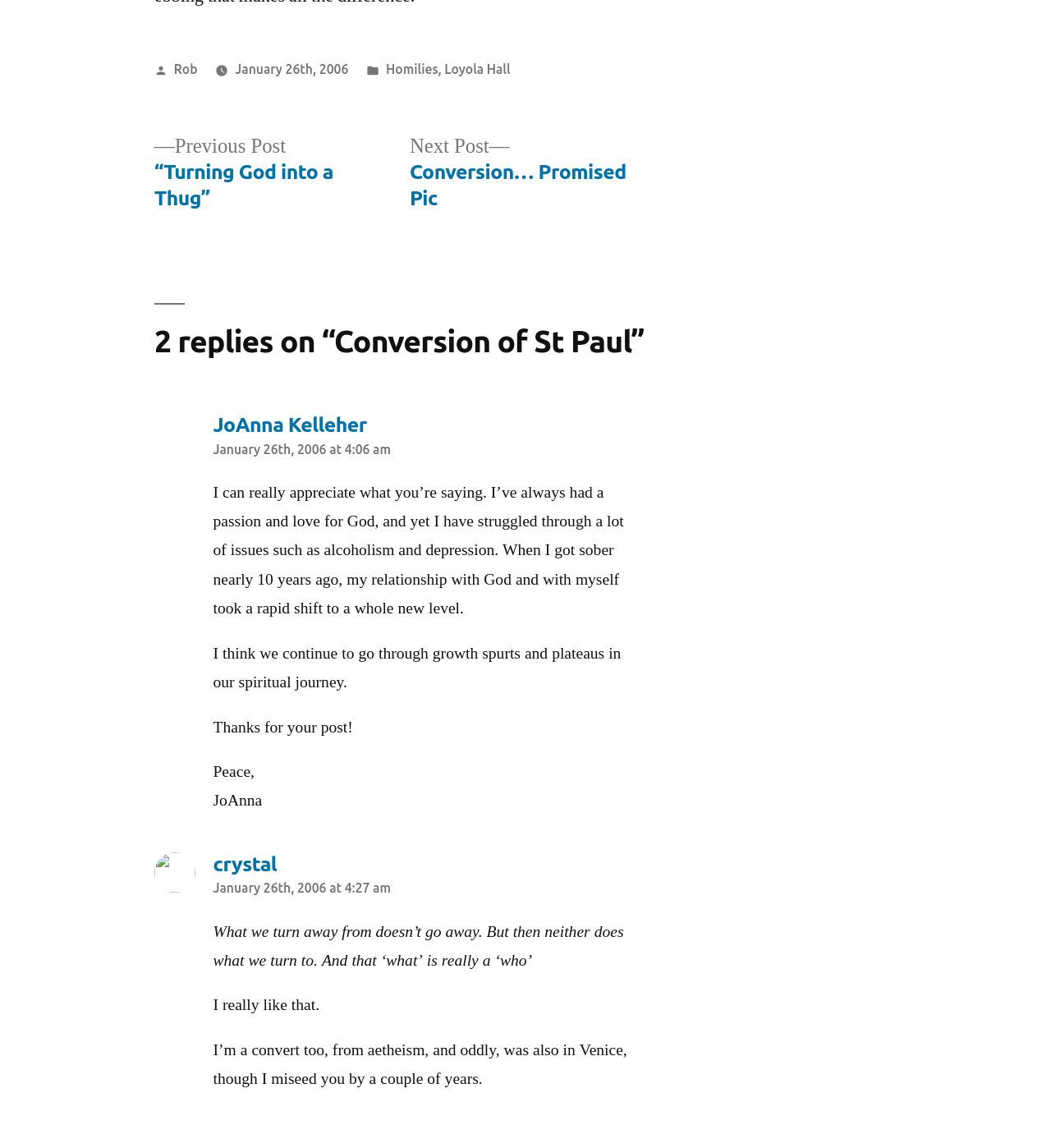Based on the image, provide a detailed and complete answer to the question: 
What is the date of the first reply?

I looked at the first article section, which represents the first reply to the post, and found the date 'January 26th, 2006 at 4:06 am'.